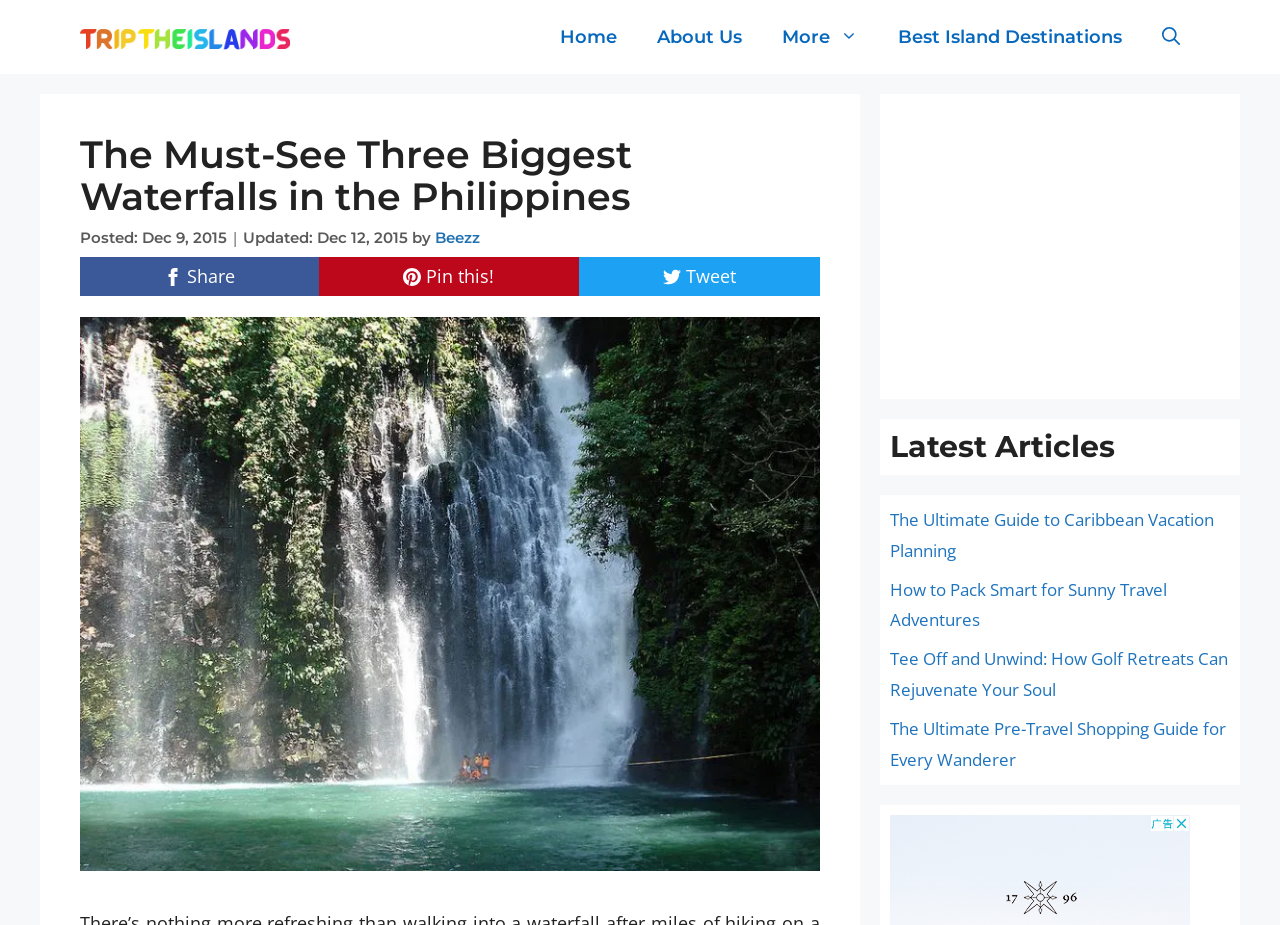Find the primary header on the webpage and provide its text.

The Must-See Three Biggest Waterfalls in the Philippines